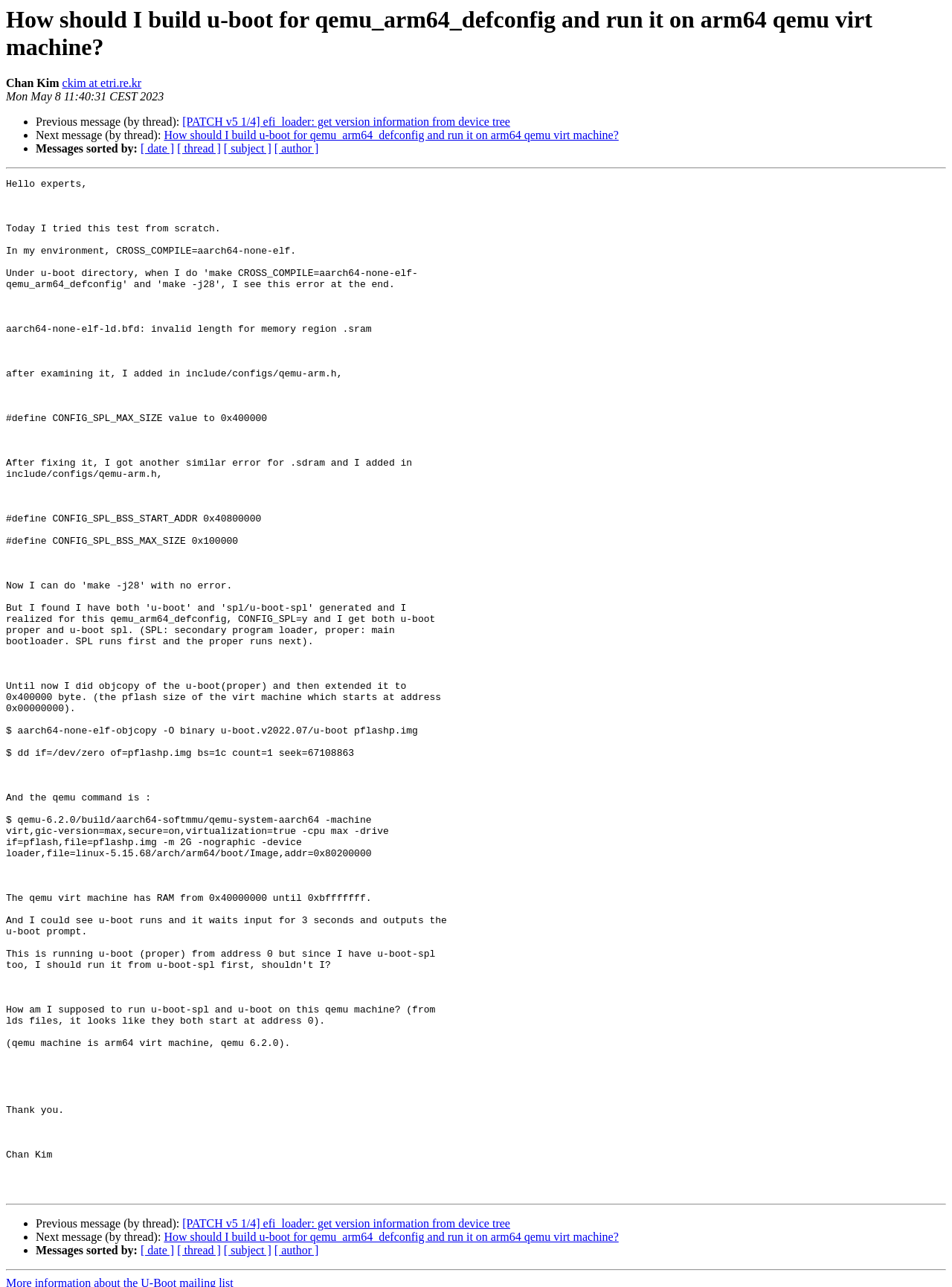Detail the features and information presented on the webpage.

This webpage appears to be a discussion thread or a mailing list archive. At the top, there is a heading that reads "How should I build u-boot for qemu_arm64_defconfig and run it on arm64 qemu virt machine?" which is also the title of the webpage. Below the heading, there is information about the author, Chan Kim, and their email address. The date of the message, "Mon May 8 11:40:31 CEST 2023", is also displayed.

The main content of the webpage is a list of messages, each marked with a bullet point. The first message is the original question, and below it, there are links to the previous and next messages in the thread. There are also links to sort the messages by date, thread, subject, or author.

The same list of messages is repeated at the bottom of the webpage, with the same links to sort the messages. There are horizontal separators above and below the lists of messages, dividing the content into sections. Overall, the webpage has a simple and functional design, with a focus on displaying the discussion thread and related links.